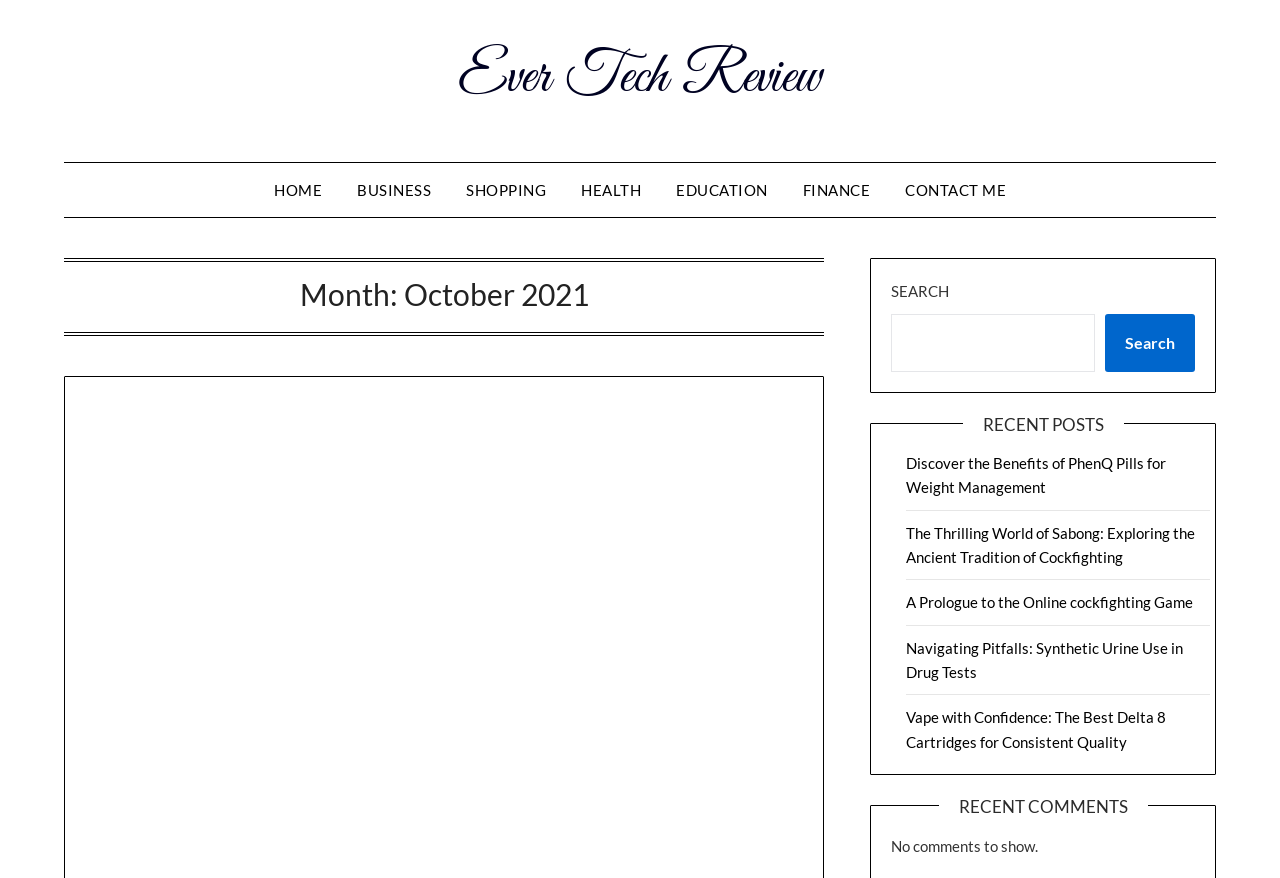Determine the bounding box coordinates for the UI element matching this description: "Smart Circle".

[0.528, 0.735, 0.599, 0.757]